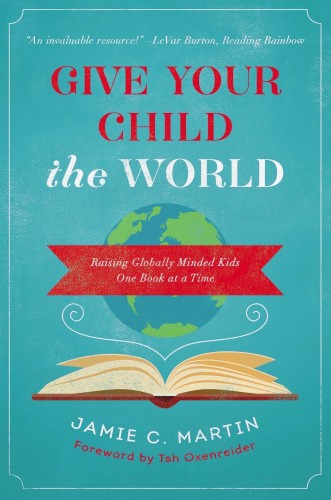Offer a detailed narrative of the scene shown in the image.

The image features the book cover of "Give Your Child the World," authored by Jamie C. Martin, with a foreword by Tsh Oxenreider. The cover is designed with a vibrant turquoise background, prominently displaying the title in bold, white lettering, and the subtitle “Raising Globally Minded Kids One Book at a Time” in red banners that highlight the important themes of global awareness and reading. An illustration of an open book is depicted at the bottom, accompanied by an image of the globe, symbolizing the book's focus on expanding children’s horizons through literature. This resource is praised for its practicality and inspirational approach to encouraging children to explore diverse cultures through reading.